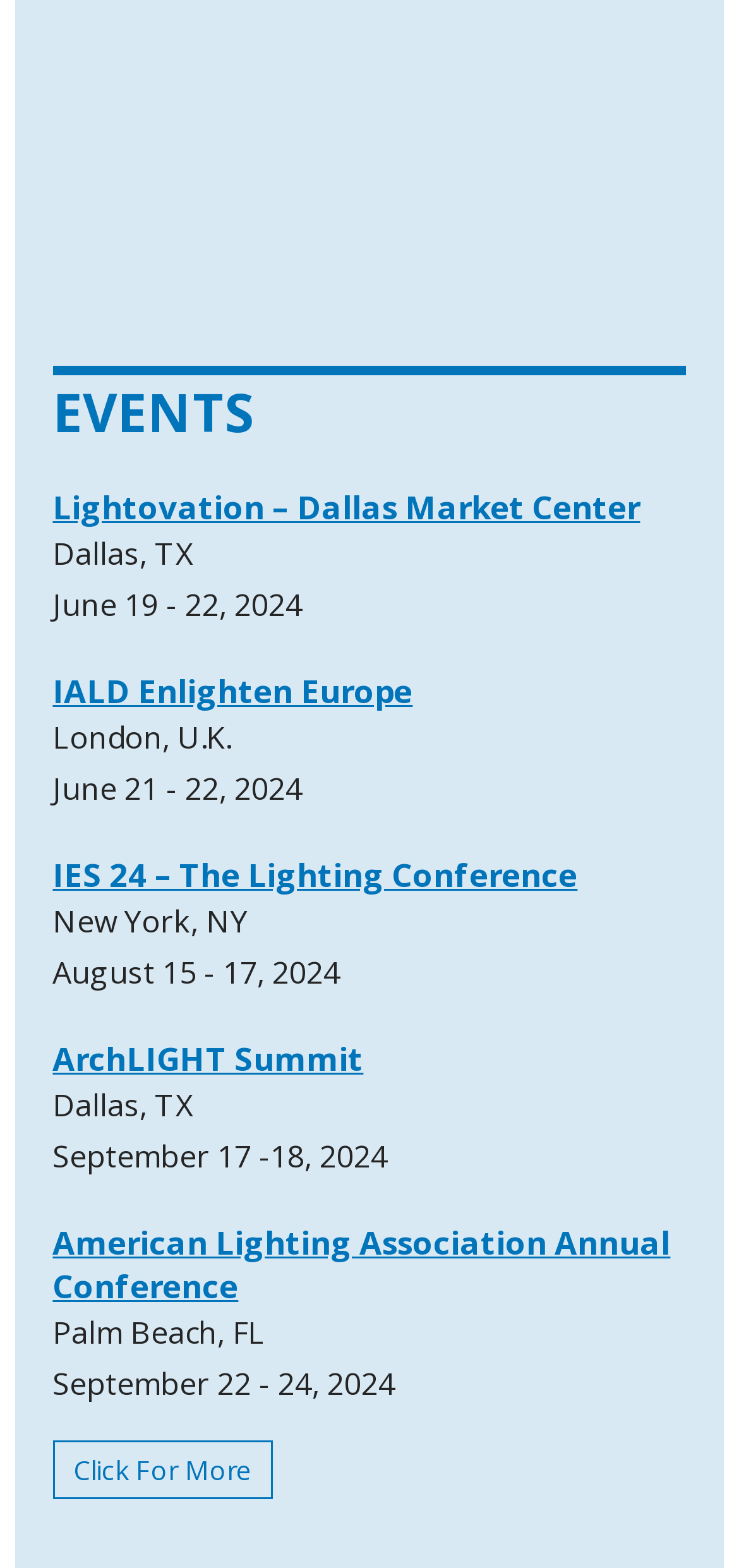What is the title of the first event?
Using the information from the image, answer the question thoroughly.

The first event is listed under the 'EVENTS' heading, and its title is 'Lightovation – Dallas Market Center', which is a link.